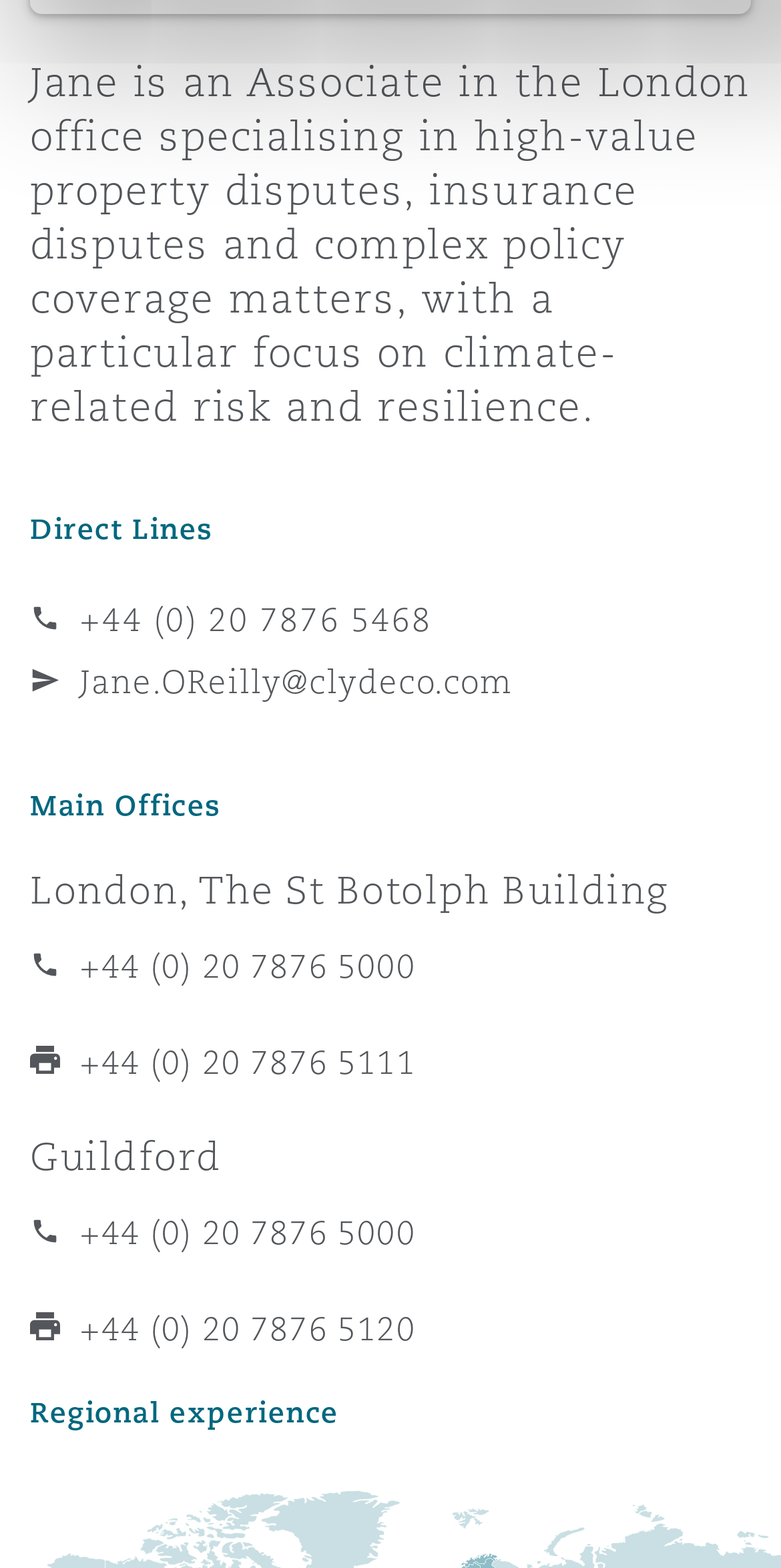What is Jane's profession?
Please answer the question with as much detail as possible using the screenshot.

Based on the webpage, Jane is an Associate in the London office, which is mentioned in the static text element with the description 'Jane is an Associate in the London office...'.